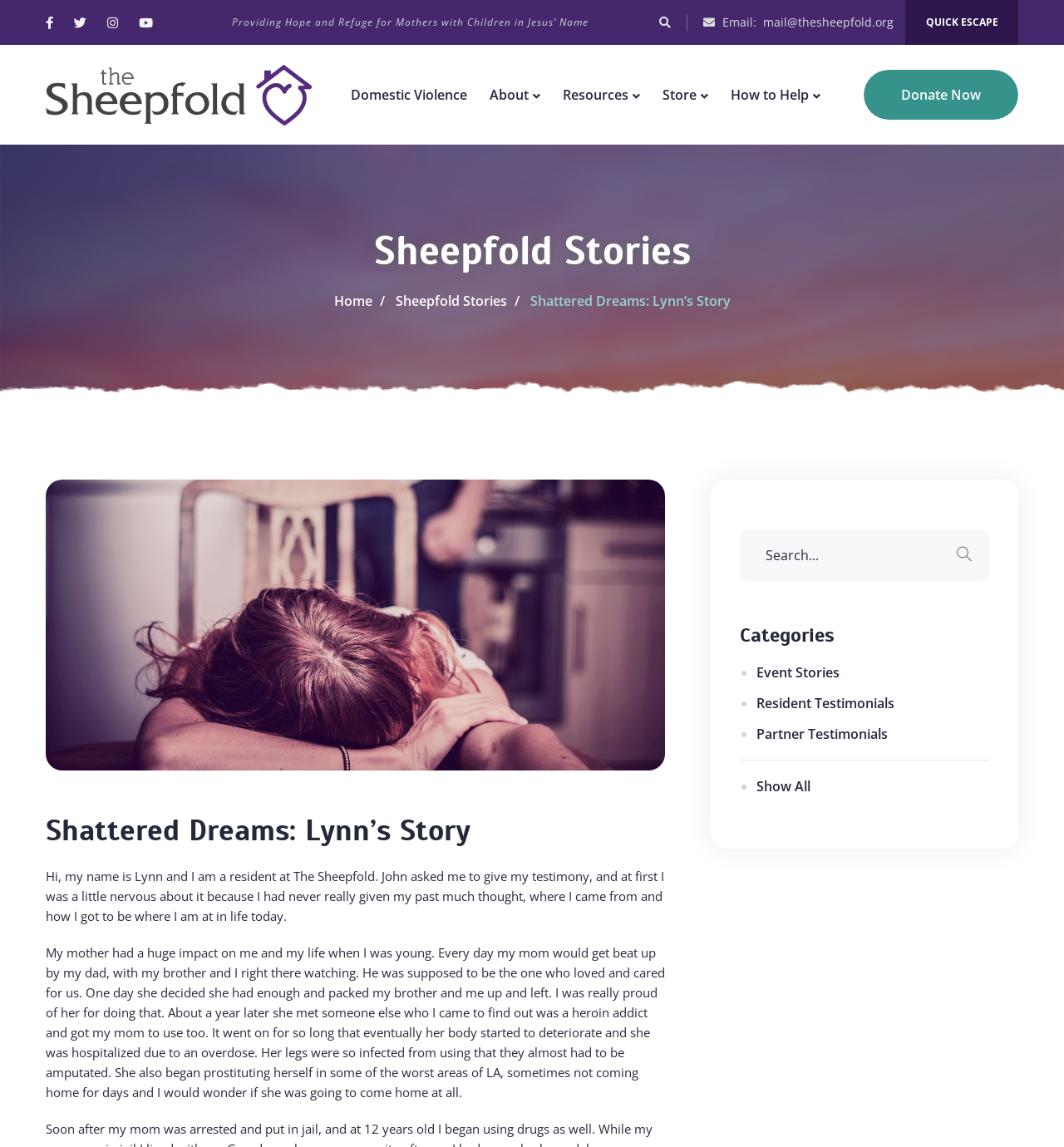Respond to the question with just a single word or phrase: 
What is the name of the ministry?

The Sheepfold